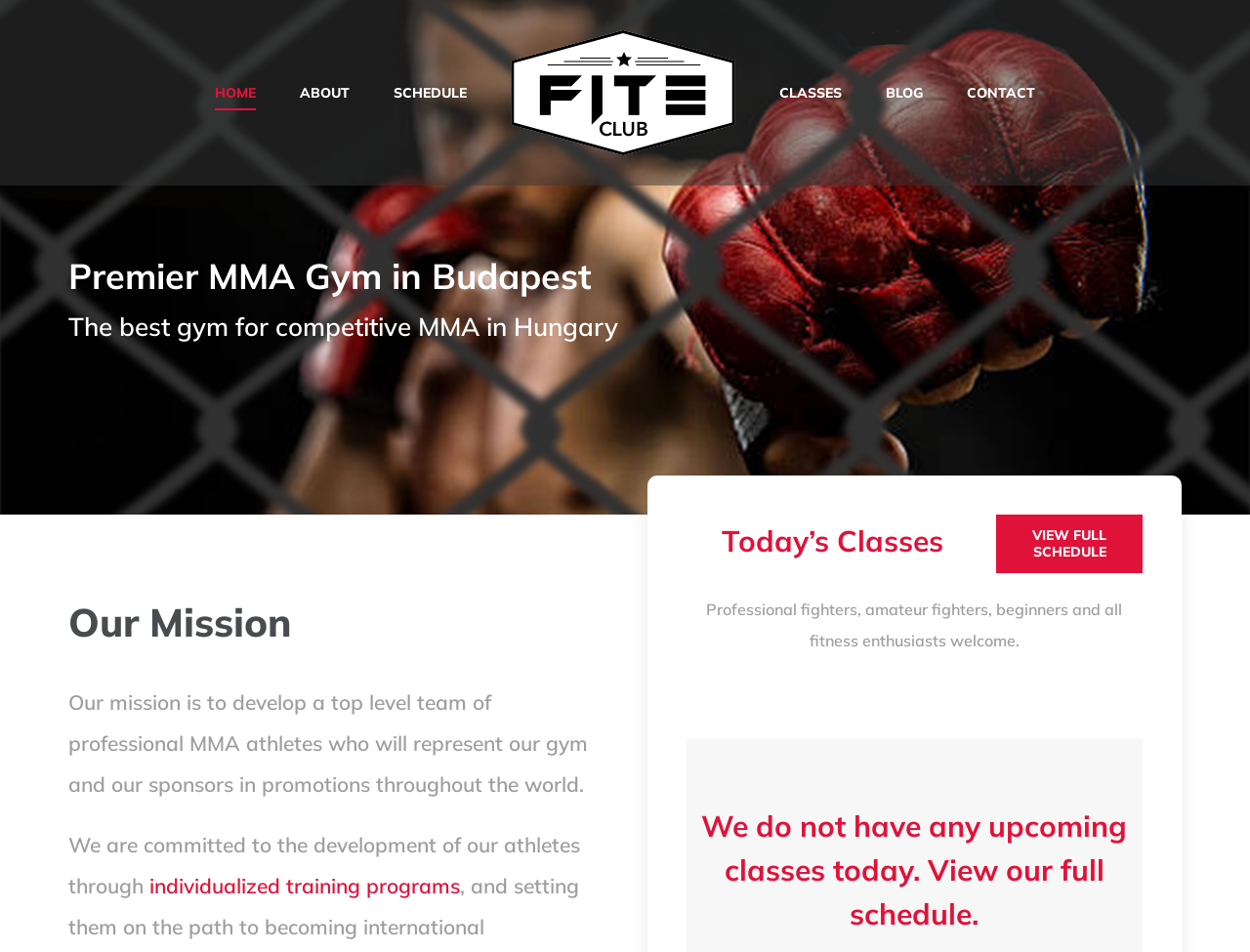Give a short answer to this question using one word or a phrase:
What is the current status of classes today?

No classes today